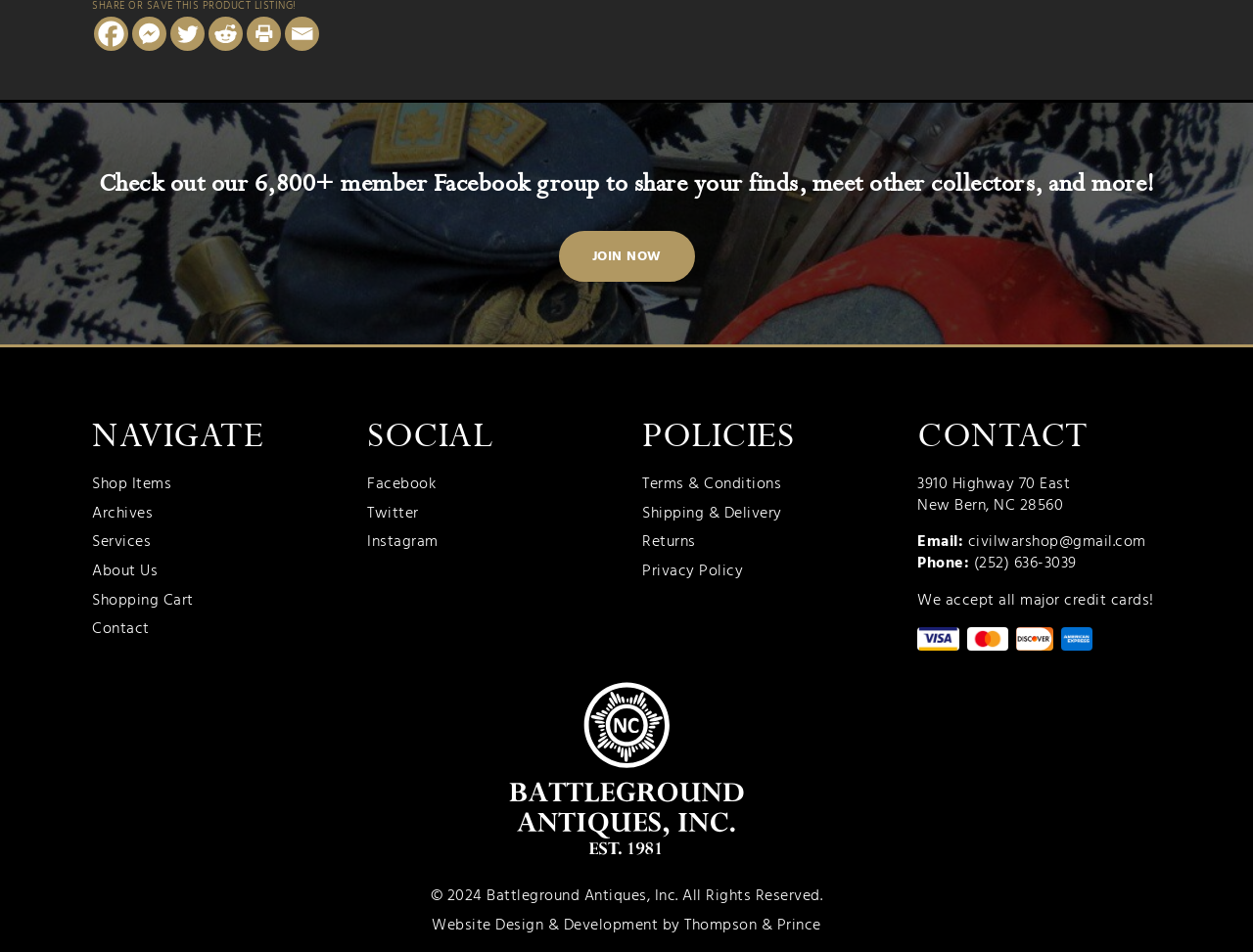Locate the bounding box coordinates of the area where you should click to accomplish the instruction: "Join the Facebook group".

[0.446, 0.243, 0.554, 0.296]